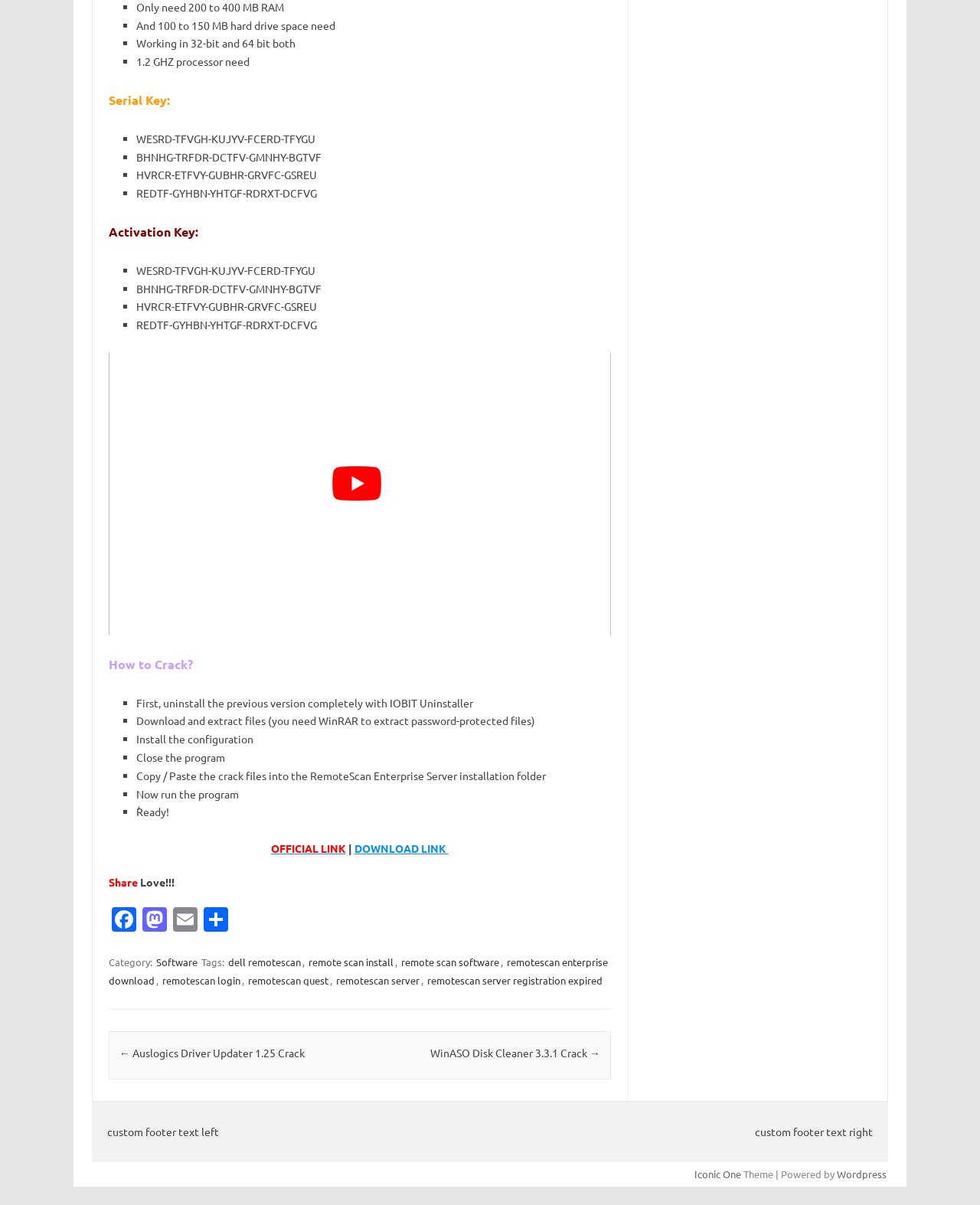Respond to the question with just a single word or phrase: 
What is the category of the software?

Software